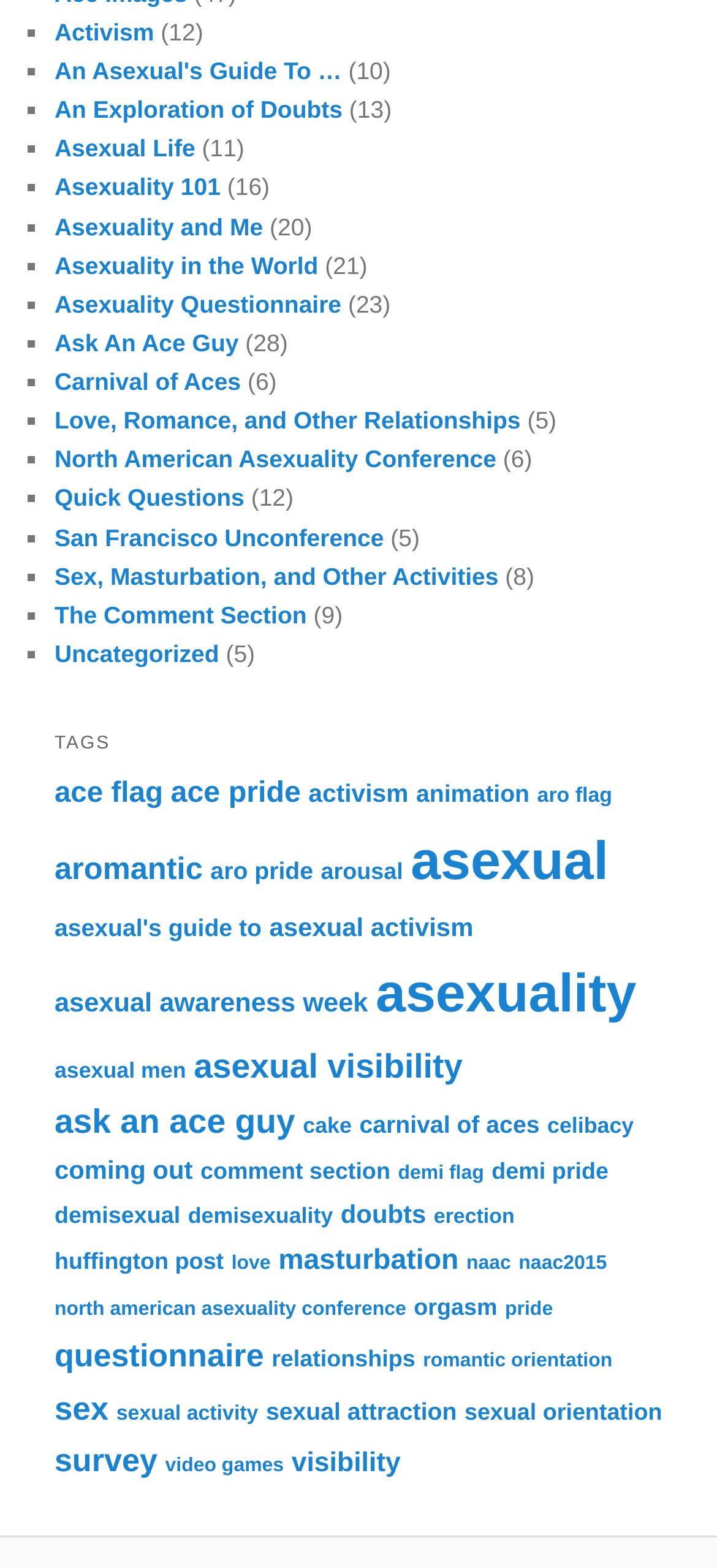What is the first link in the list?
From the screenshot, supply a one-word or short-phrase answer.

Activism